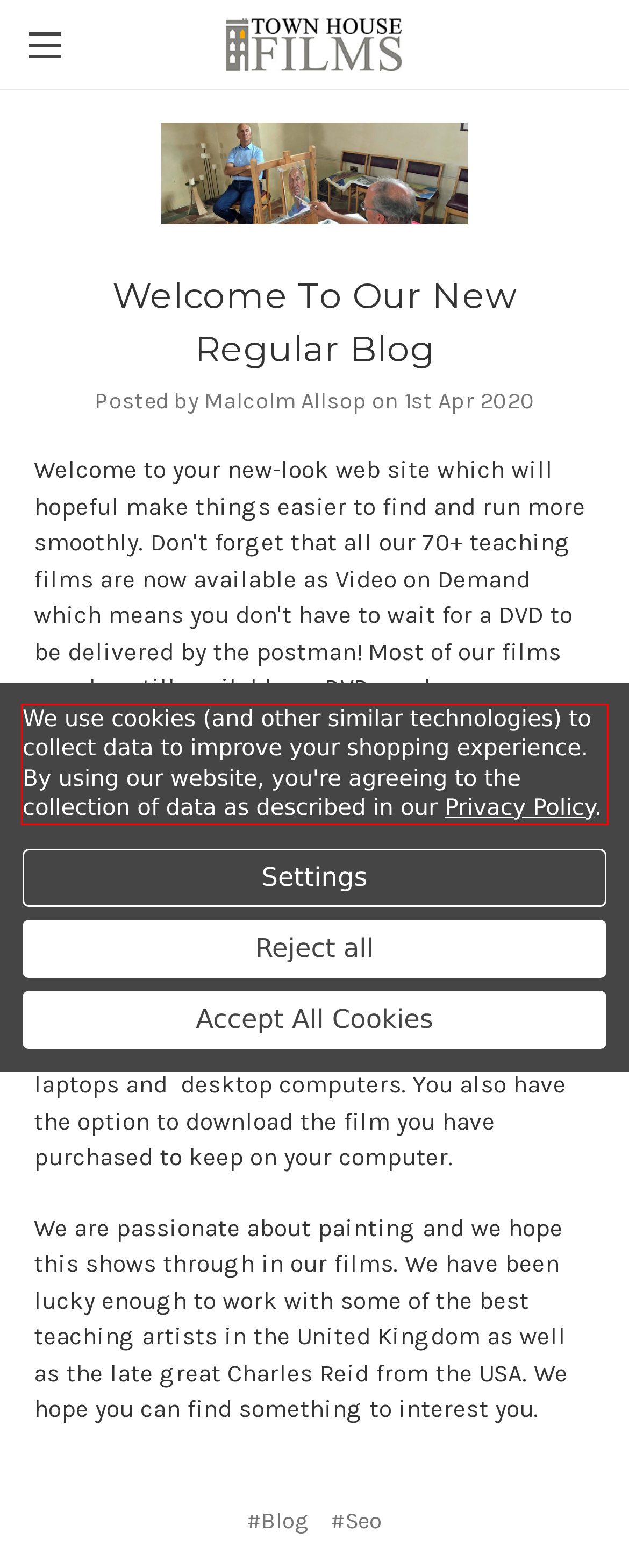Inspect the webpage screenshot that has a red bounding box and use OCR technology to read and display the text inside the red bounding box.

We use cookies (and other similar technologies) to collect data to improve your shopping experience. By using our website, you're agreeing to the collection of data as described in our Privacy Policy.